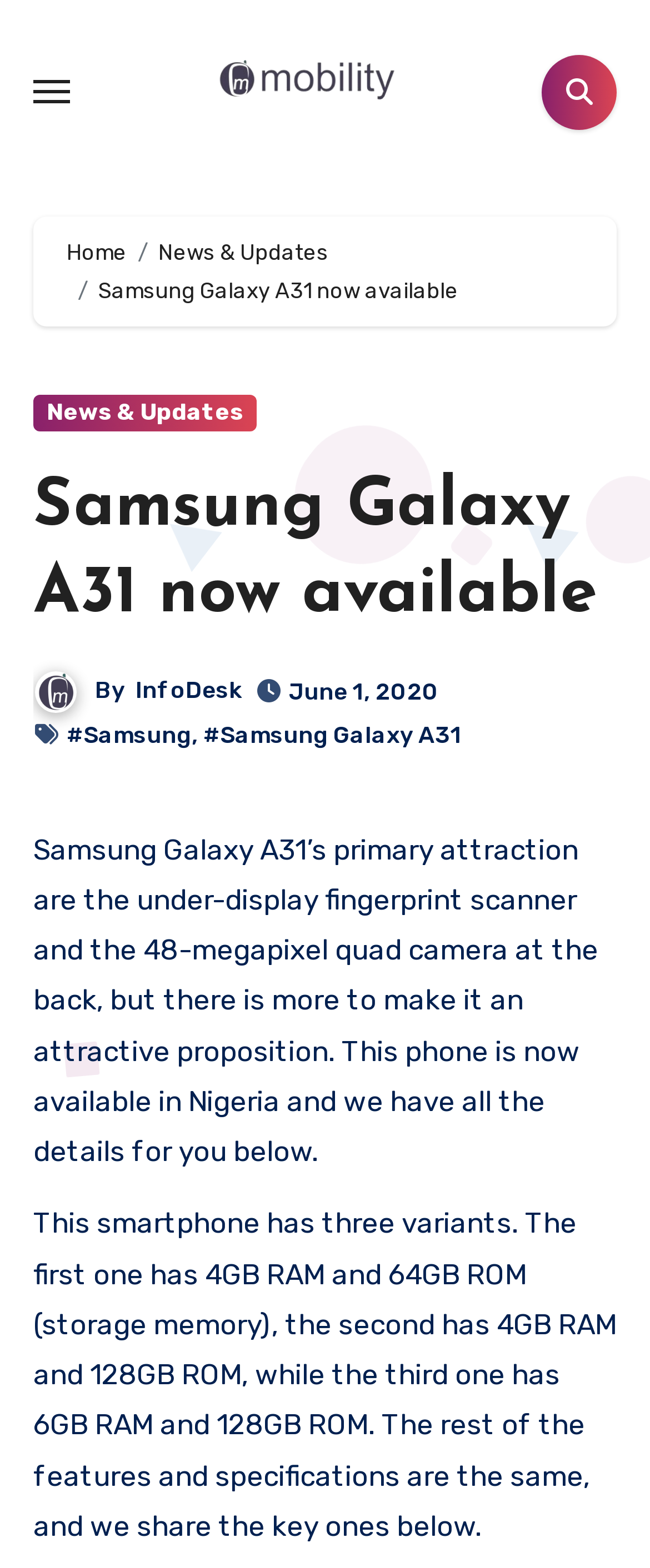Based on the element description: "aria-label="Toggle navigation"", identify the UI element and provide its bounding box coordinates. Use four float numbers between 0 and 1, [left, top, right, bottom].

[0.051, 0.051, 0.108, 0.066]